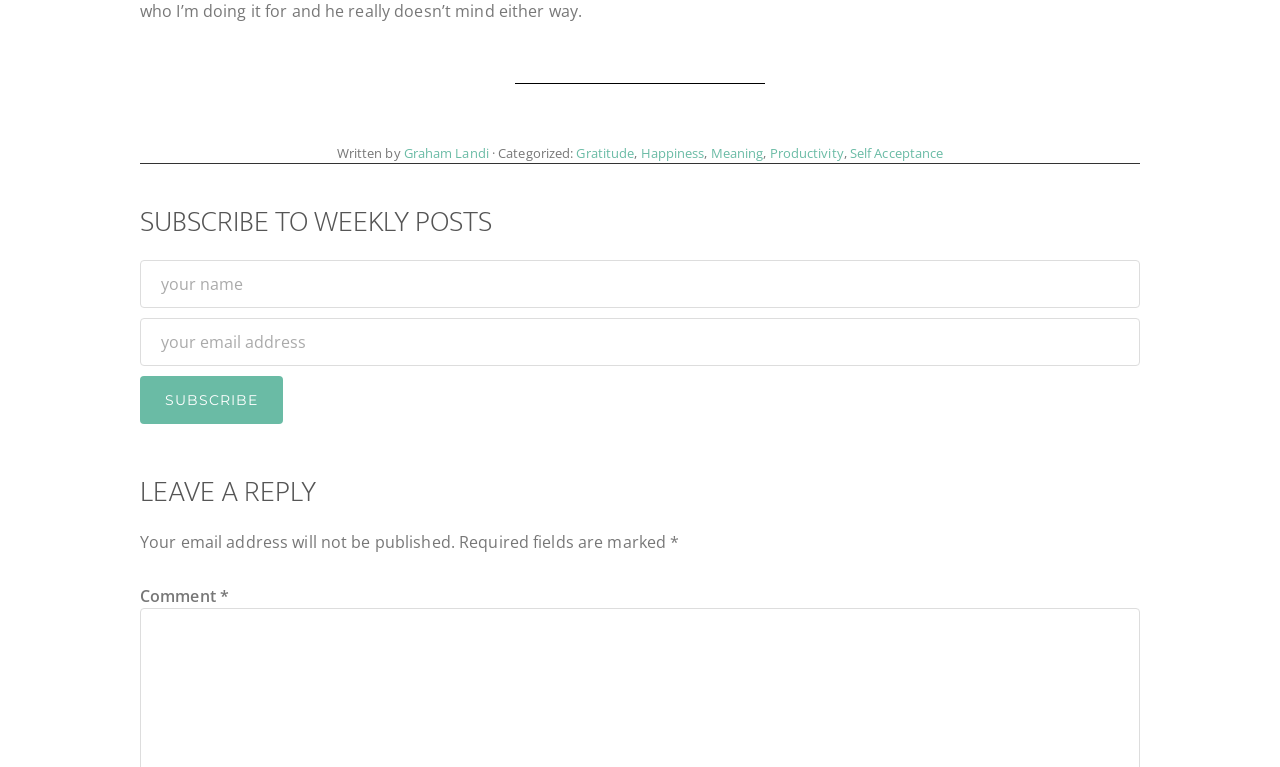Provide the bounding box coordinates of the HTML element described by the text: "name="EMAIL" placeholder="your email address"". The coordinates should be in the format [left, top, right, bottom] with values between 0 and 1.

[0.109, 0.415, 0.891, 0.477]